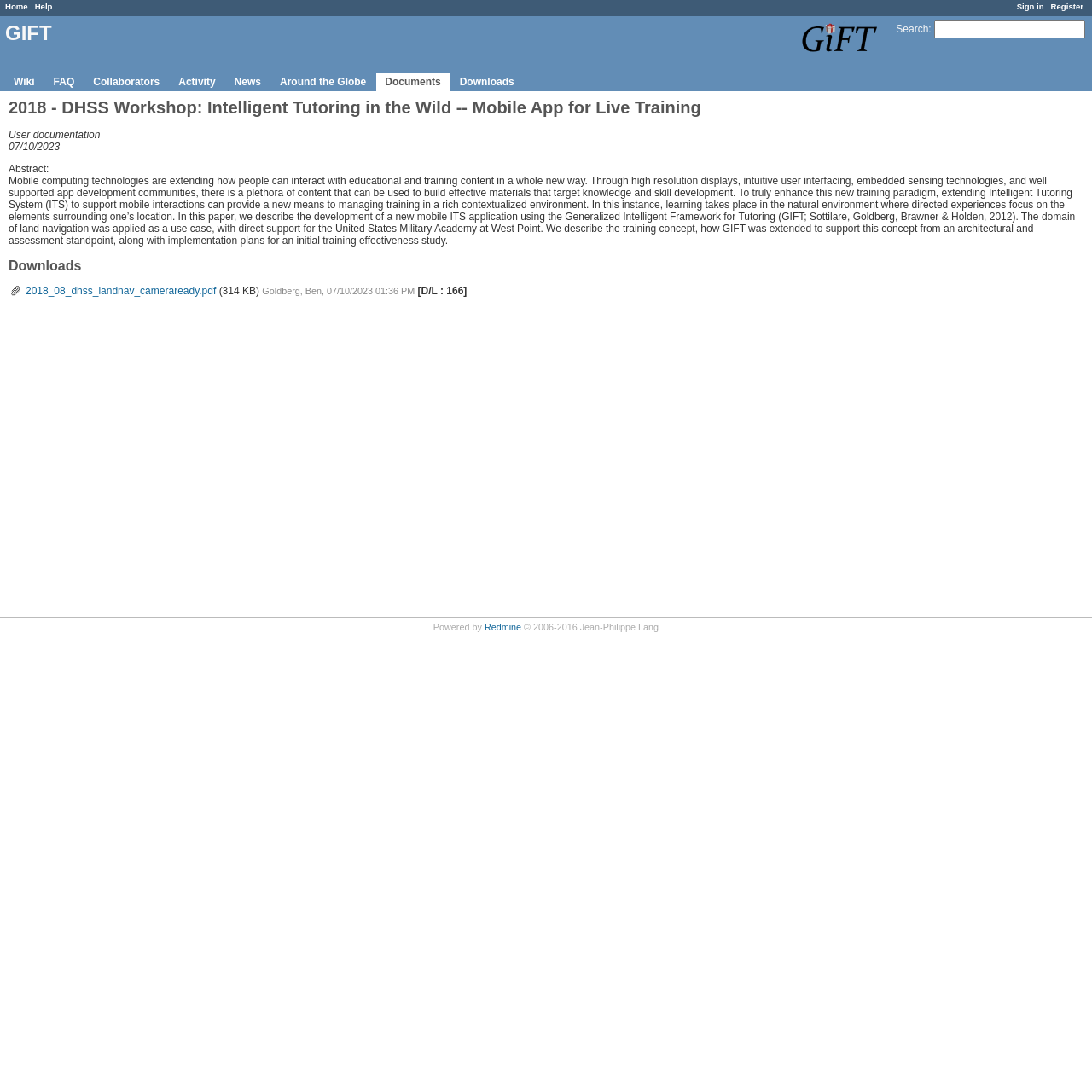Can you specify the bounding box coordinates of the area that needs to be clicked to fulfill the following instruction: "Click on the 'Playlists for Families' link"?

None